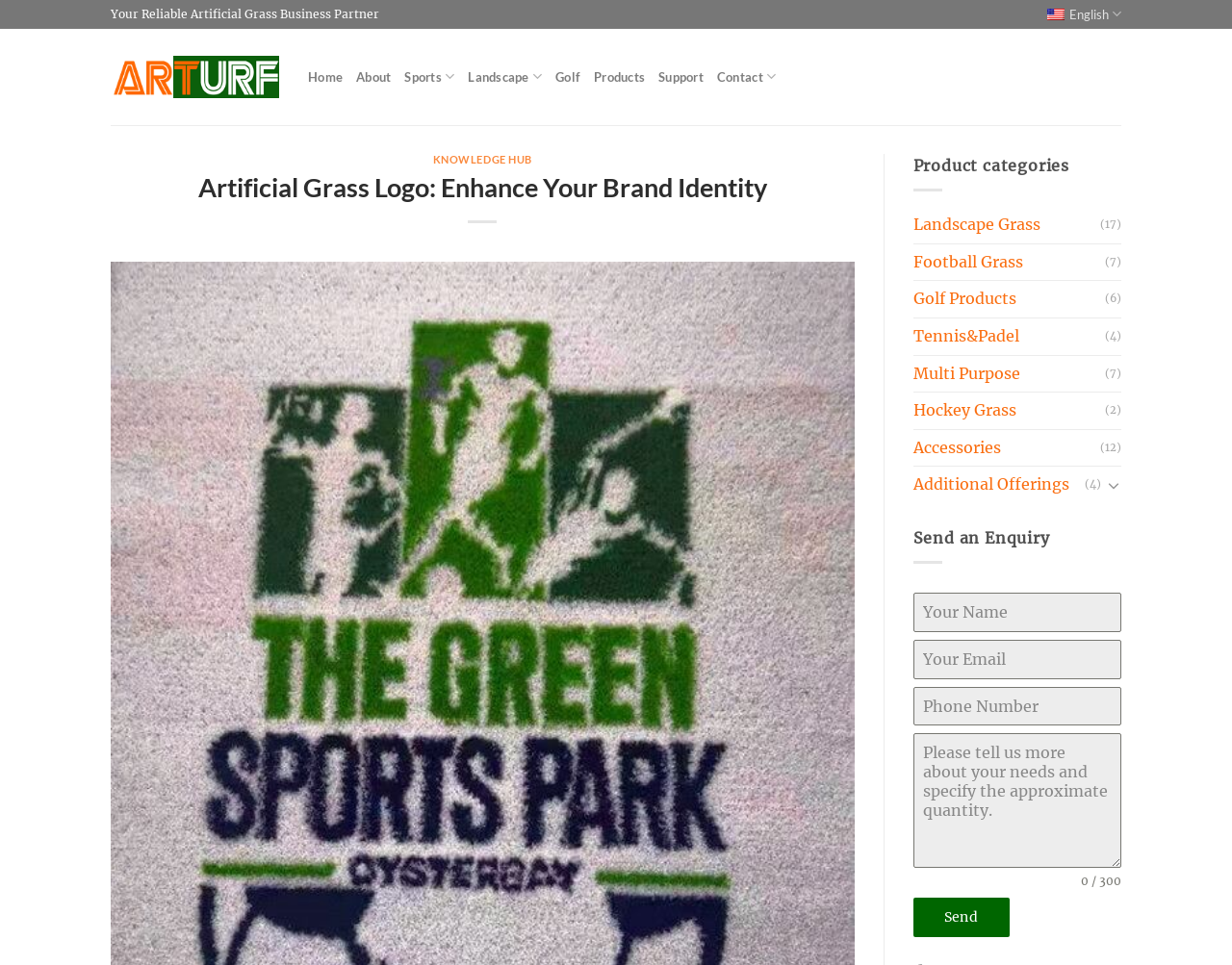Given the description Knowledge Hub, predict the bounding box coordinates of the UI element. Ensure the coordinates are in the format (top-left x, top-left y, bottom-right x, bottom-right y) and all values are between 0 and 1.

[0.351, 0.159, 0.432, 0.171]